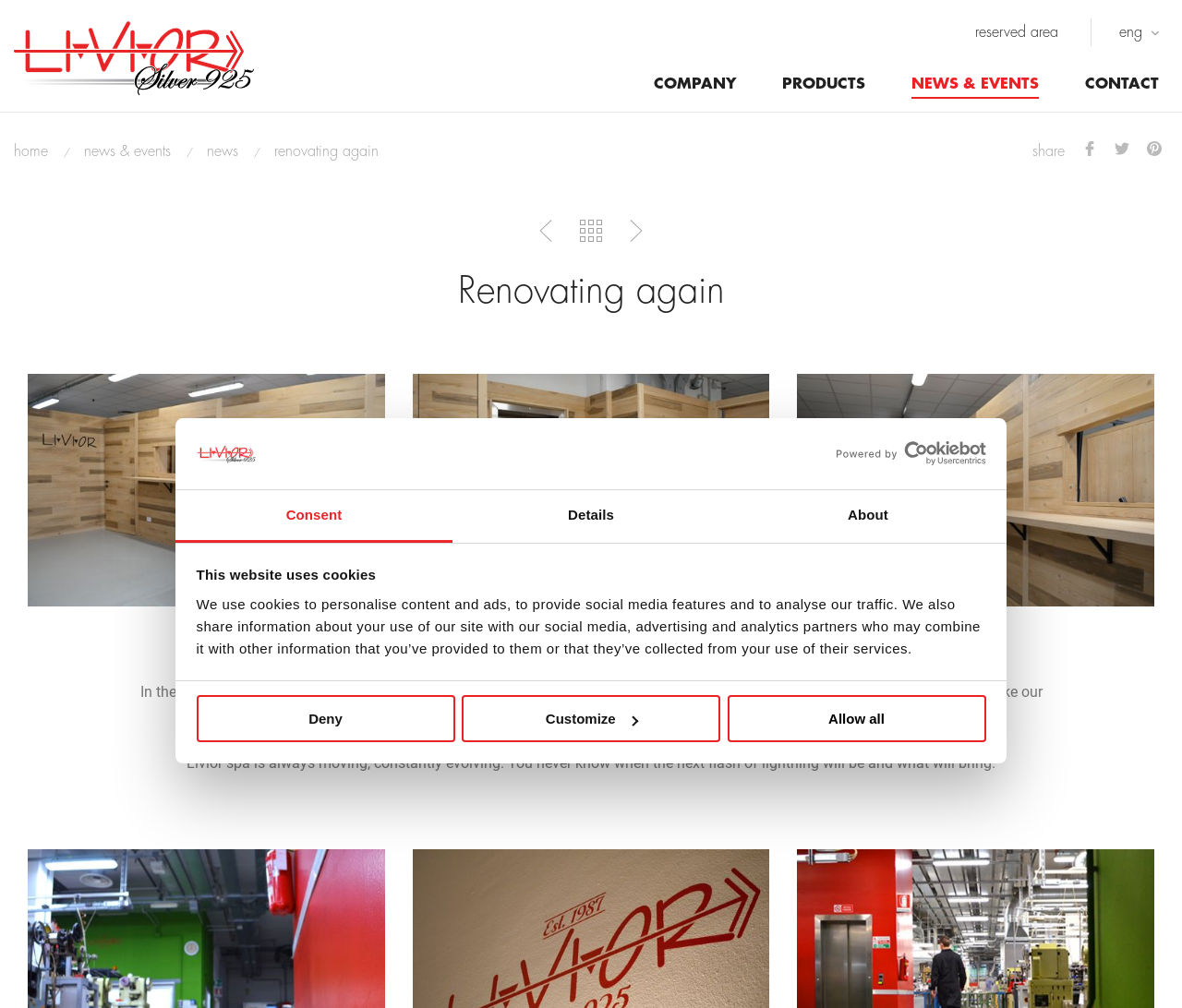Provide the bounding box coordinates of the area you need to click to execute the following instruction: "Visit the showroom".

None